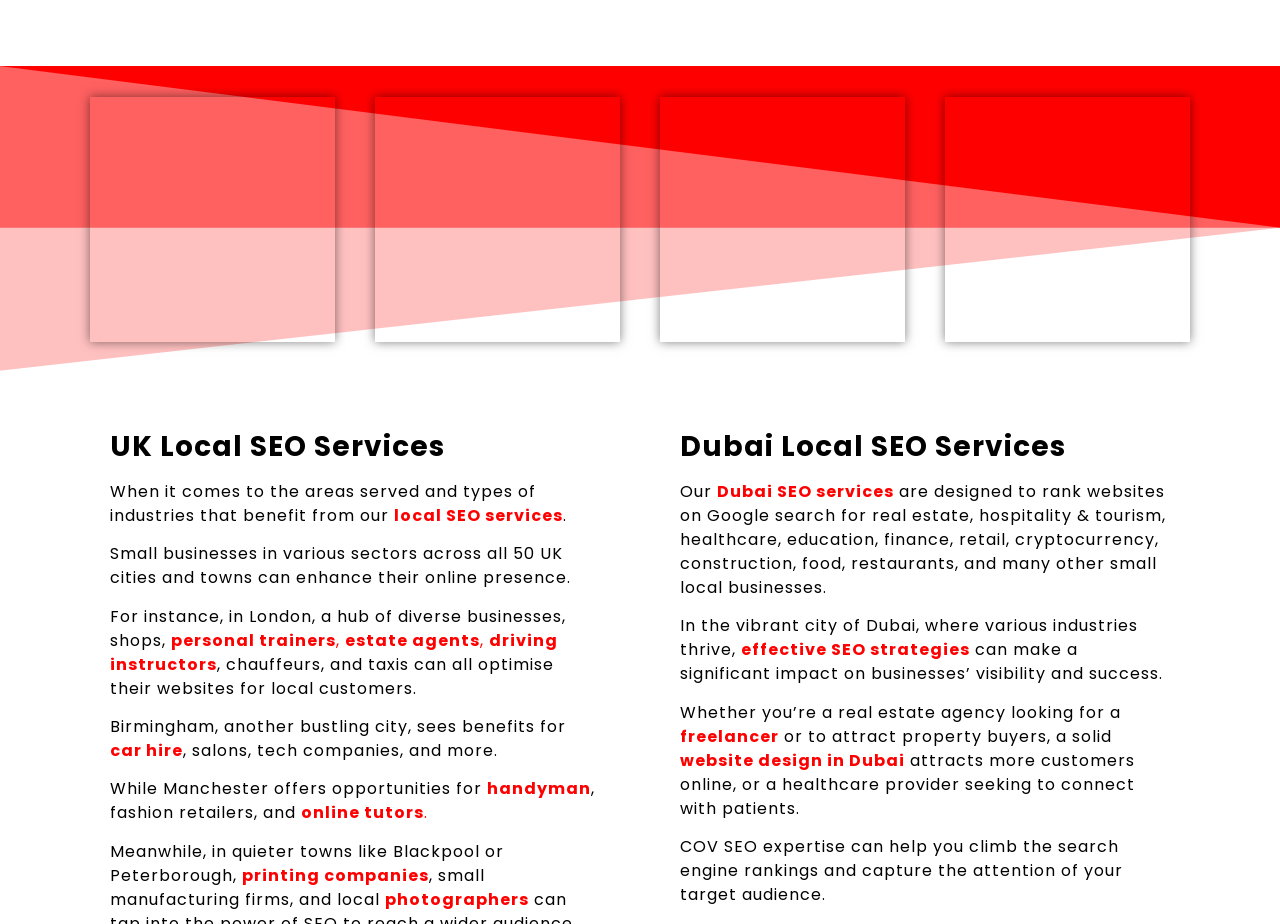Specify the bounding box coordinates of the area that needs to be clicked to achieve the following instruction: "Get effective SEO strategies in Dubai".

[0.579, 0.691, 0.758, 0.716]